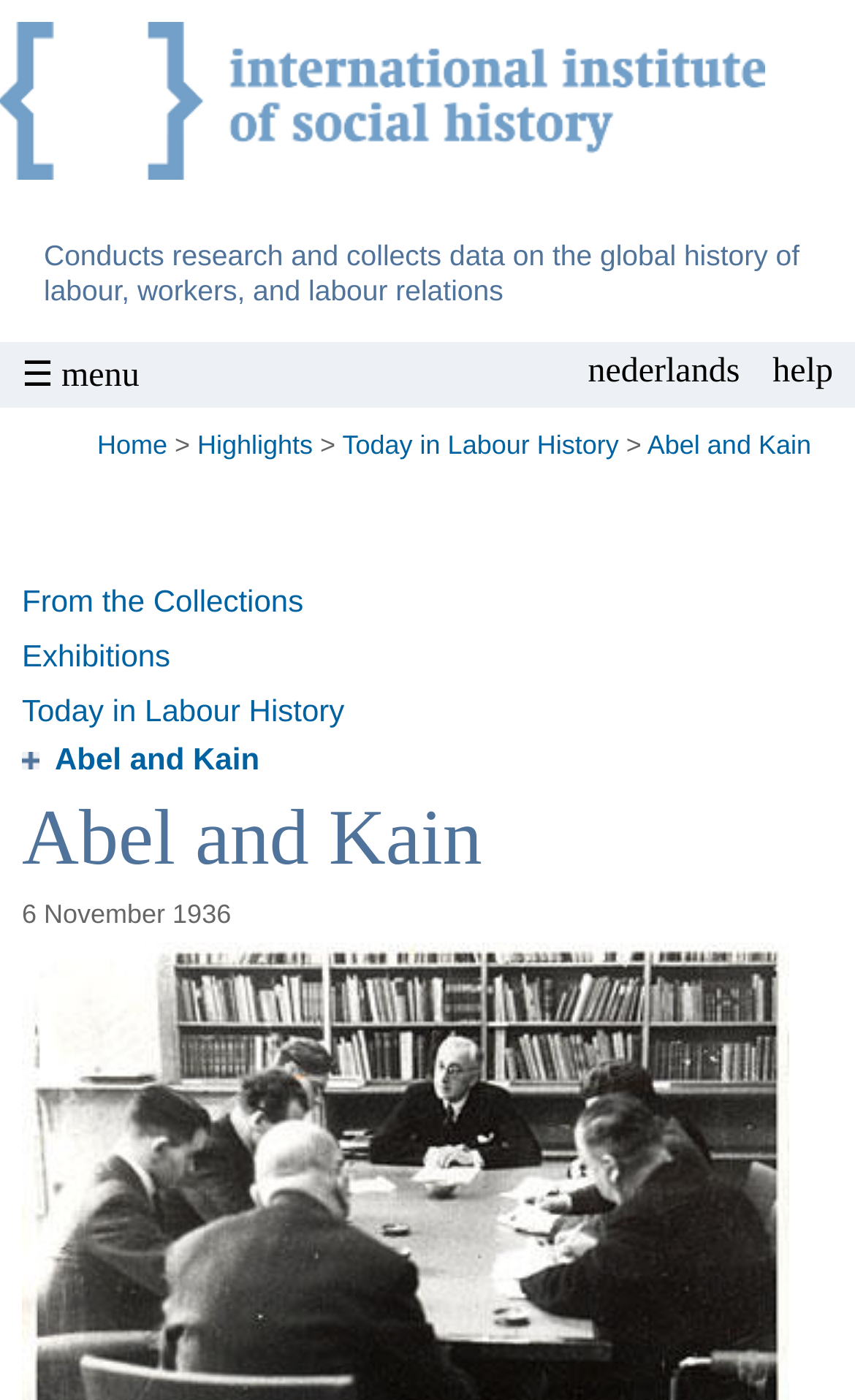What is the name of the research institution?
Your answer should be a single word or phrase derived from the screenshot.

IISH